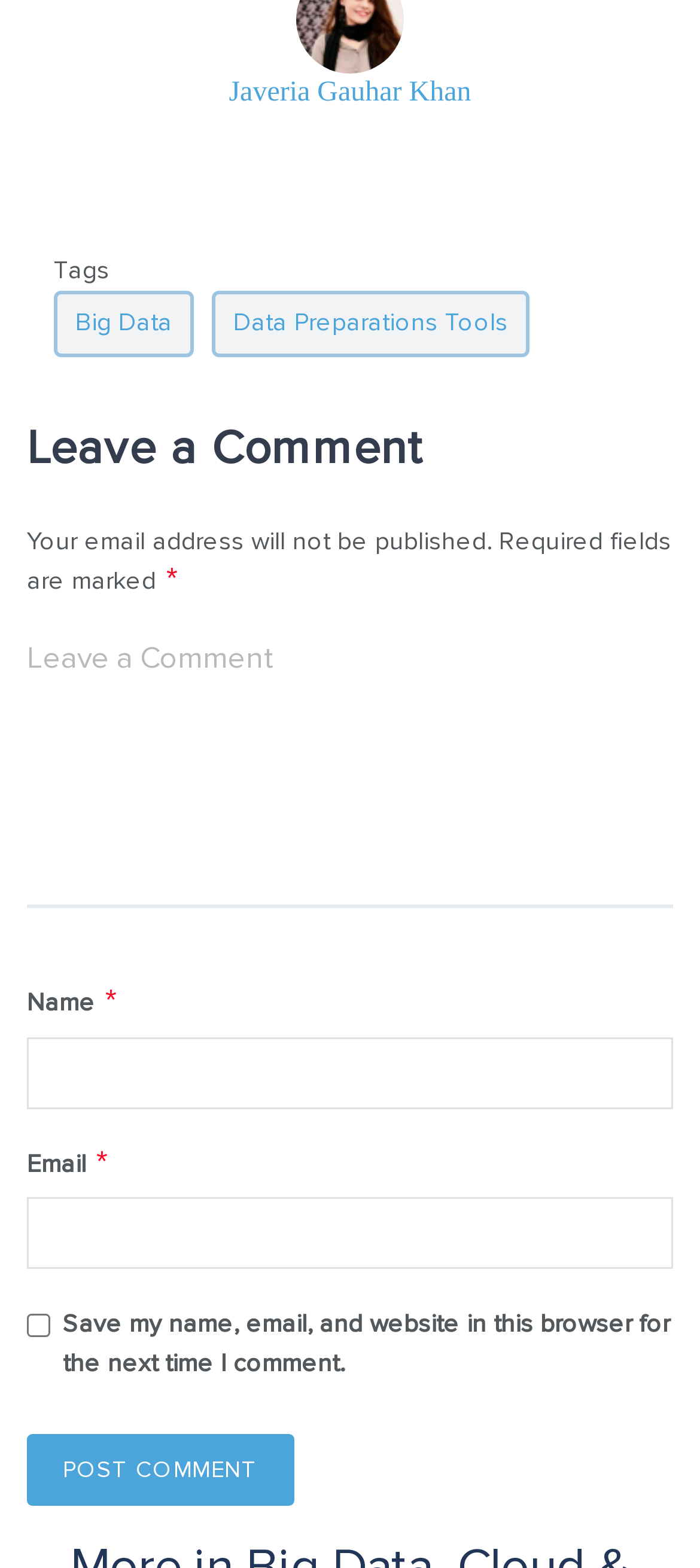Please identify the coordinates of the bounding box for the clickable region that will accomplish this instruction: "Click the Post Comment button".

[0.038, 0.914, 0.421, 0.96]